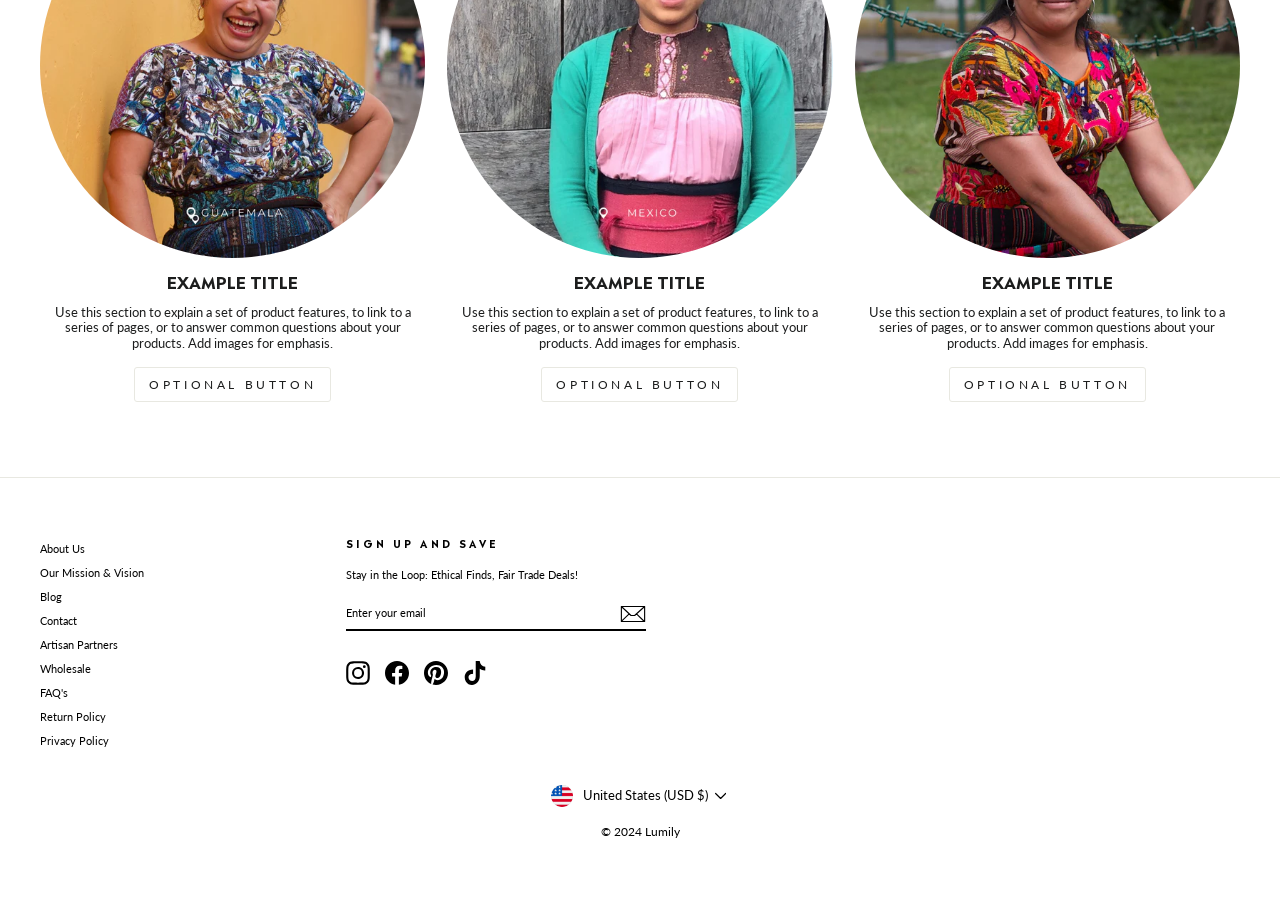Please reply to the following question with a single word or a short phrase:
What is the purpose of the section with the title 'EXAMPLE TITLE'?

Product features explanation